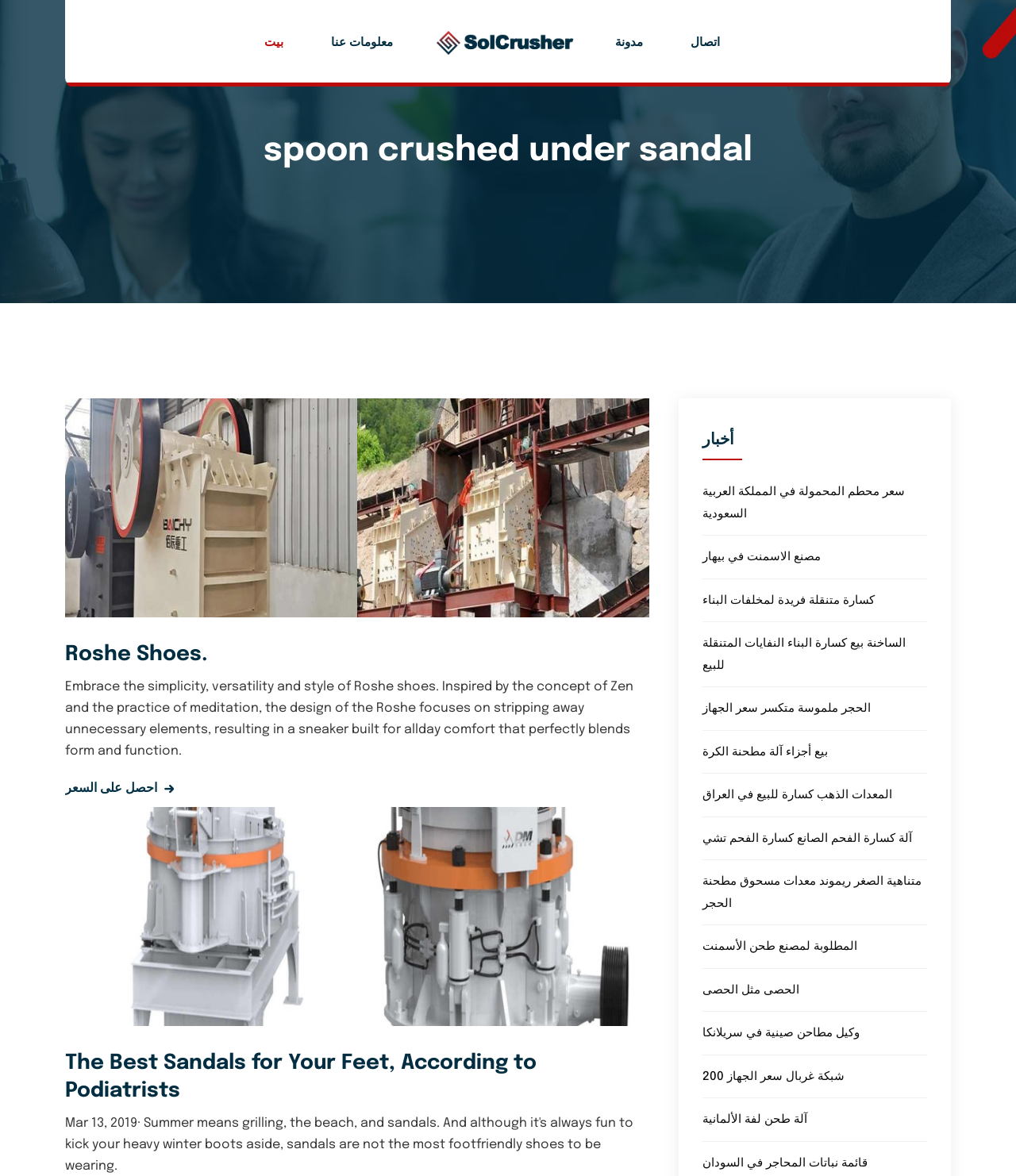Using floating point numbers between 0 and 1, provide the bounding box coordinates in the format (top-left x, top-left y, bottom-right x, bottom-right y). Locate the UI element described here: احصل على السعر

[0.064, 0.661, 0.17, 0.68]